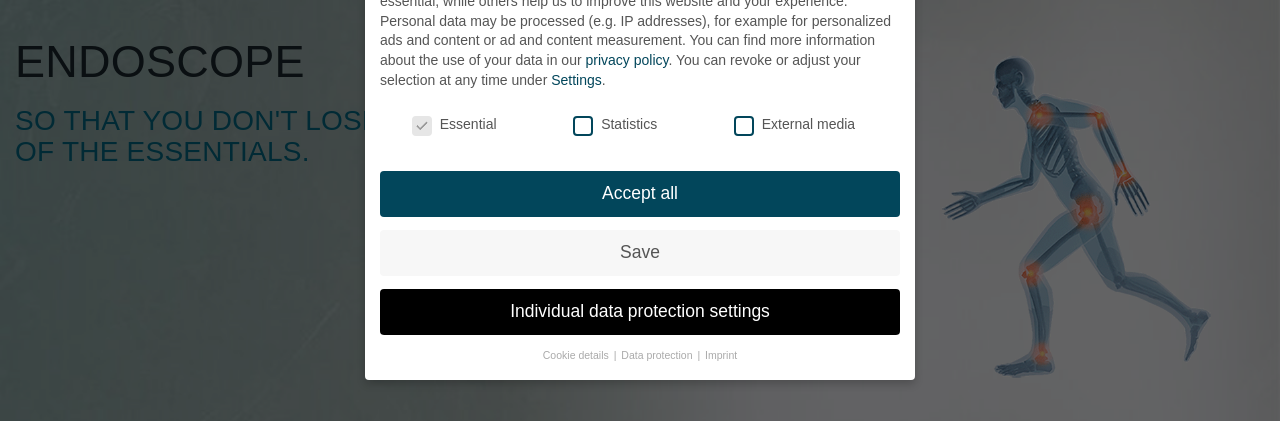What is the purpose of the checkboxes and buttons?
Please provide a comprehensive and detailed answer to the question.

The transparent overlay presents options for data privacy settings, showcasing checkboxes for essential cookies, statistics, and external media, alongside buttons labeled 'Accept all', 'Save', and 'Individual data protection settings', indicating that the purpose is to allow users to customize their data privacy settings.